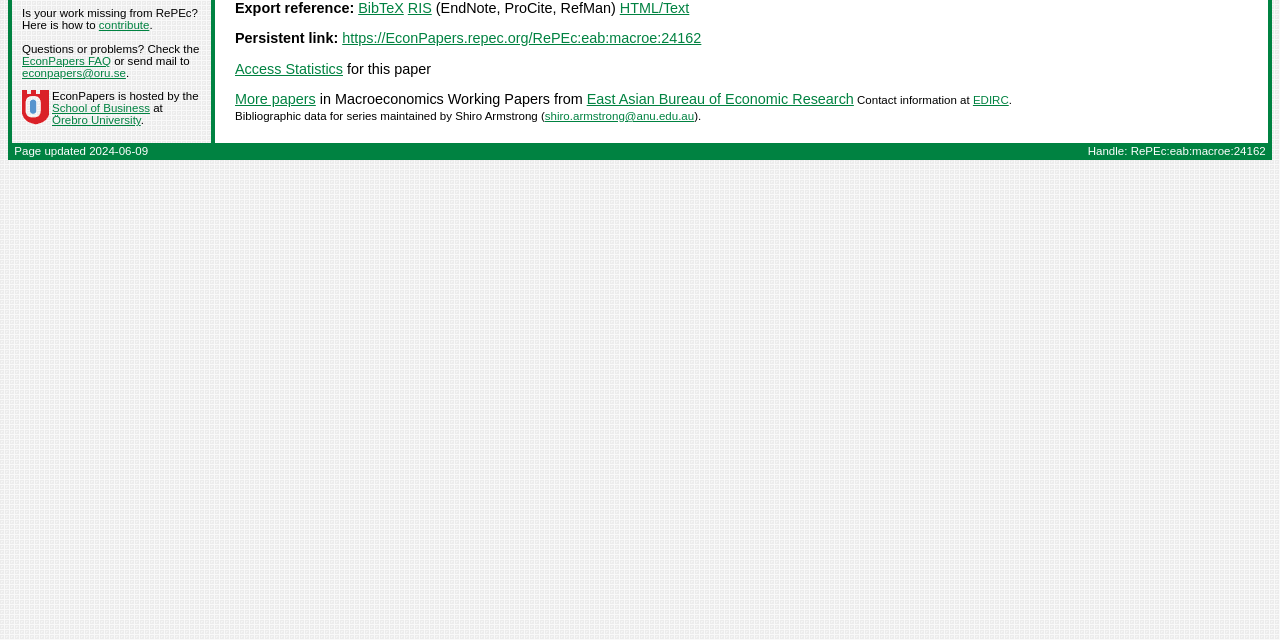Determine the bounding box coordinates in the format (top-left x, top-left y, bottom-right x, bottom-right y). Ensure all values are floating point numbers between 0 and 1. Identify the bounding box of the UI element described by: EDIRC

[0.76, 0.147, 0.788, 0.166]